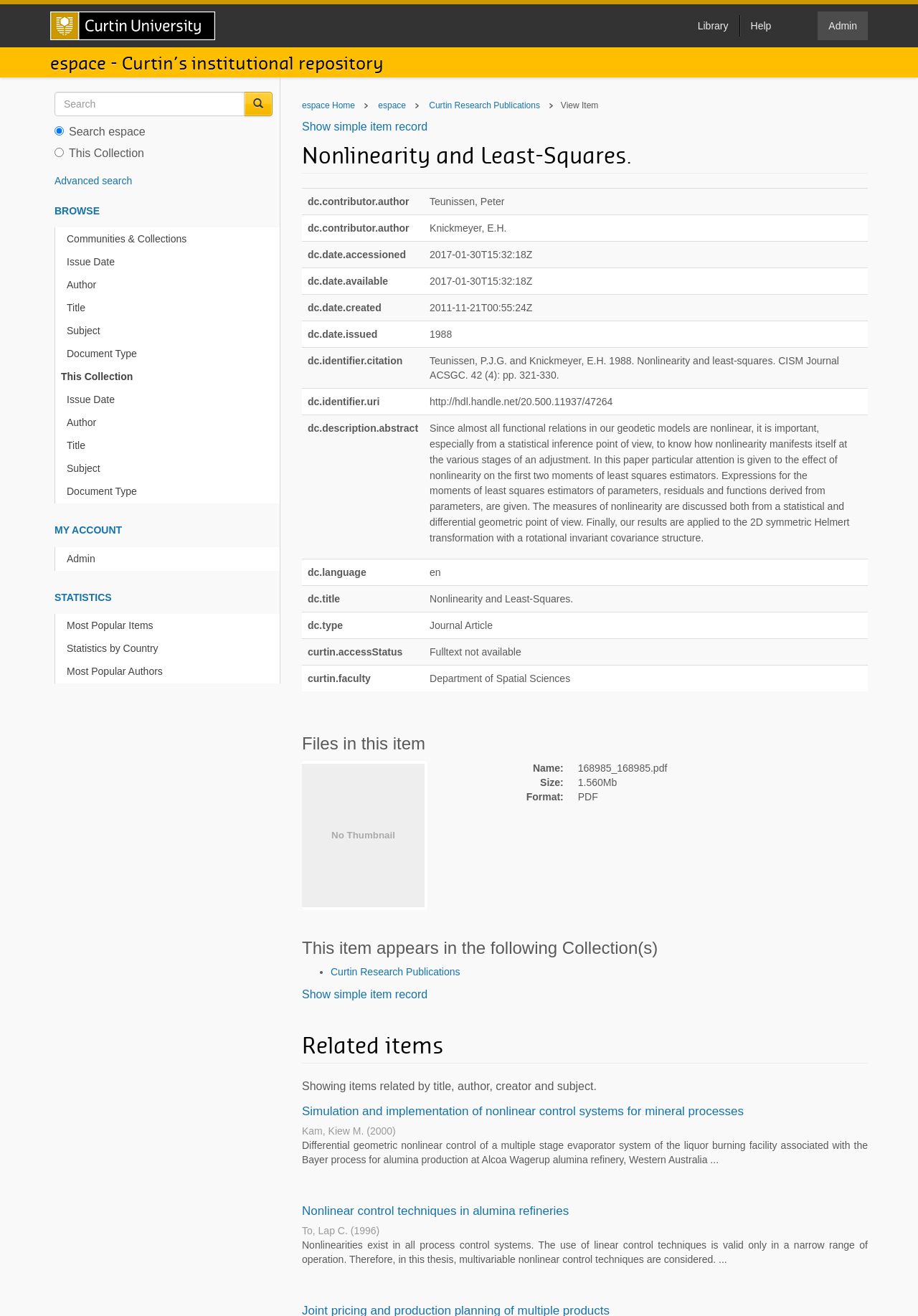Generate a thorough description of the webpage.

The webpage is about a research article titled "Nonlinearity and Least-Squares." At the top, there is a link to the Curtin University Homepage, accompanied by a small image of the university's logo. To the right of this, there are three more links: "Library", "Help", and "Admin". Below these, there is a link to "espace - Curtin's institutional repository" with a heading of the same name.

The main content of the page is a table with multiple rows, each containing information about the research article. The table is divided into three columns, with the first column containing labels such as "dc.contributor.author", "dc.date.accessioned", and "dc.title". The second column contains the corresponding values, such as the authors' names, dates, and the title of the article. The third column is empty.

The table contains information about the authors, publication dates, and a description of the article. The description is a lengthy abstract that discusses the effects of nonlinearity on least squares estimators in geodetic models.

Below the table, there is a heading "Files in this item" followed by a link to a PDF file, accompanied by a small image with the text "No Thumbnail [100%x200]". To the right of this, there is a description list with details about the PDF file, including its name and size.

Overall, the webpage appears to be a repository page for a research article, providing detailed metadata and a link to the full text of the article.